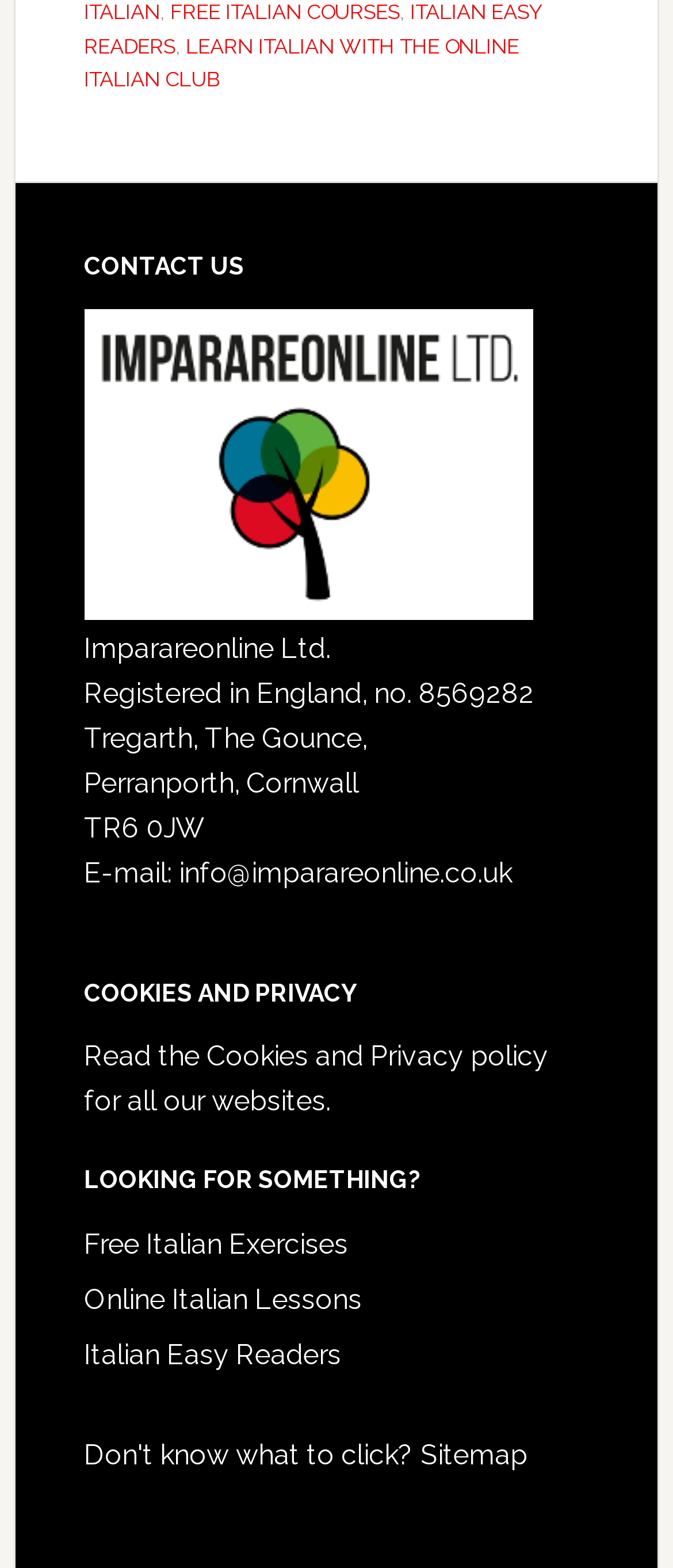Could you specify the bounding box coordinates for the clickable section to complete the following instruction: "Click on the 'FREE ITALIAN COURSES' link"?

[0.253, 0.0, 0.594, 0.016]